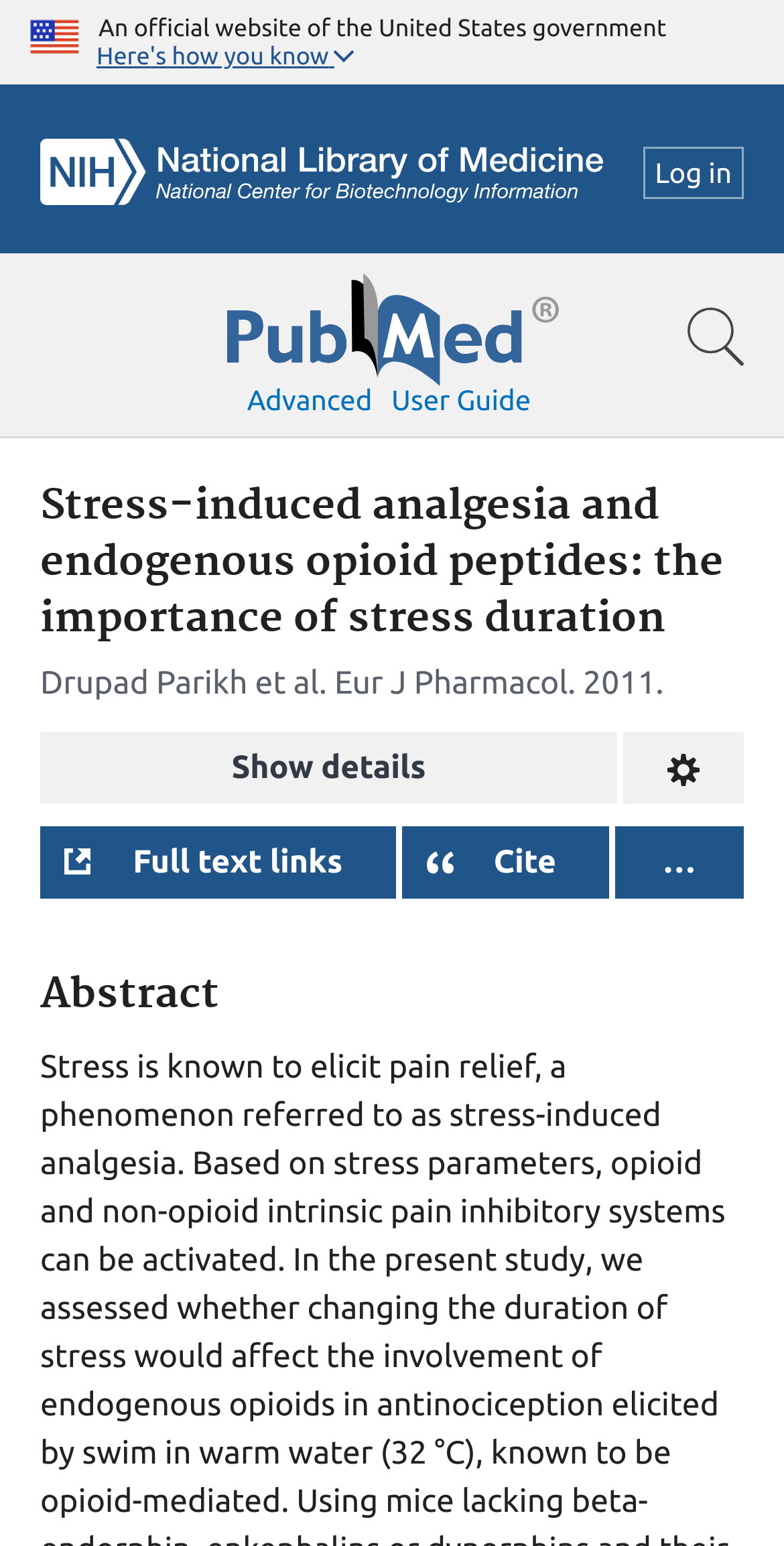Please specify the bounding box coordinates in the format (top-left x, top-left y, bottom-right x, bottom-right y), with all values as floating point numbers between 0 and 1. Identify the bounding box of the UI element described by: Full text links

[0.051, 0.534, 0.504, 0.581]